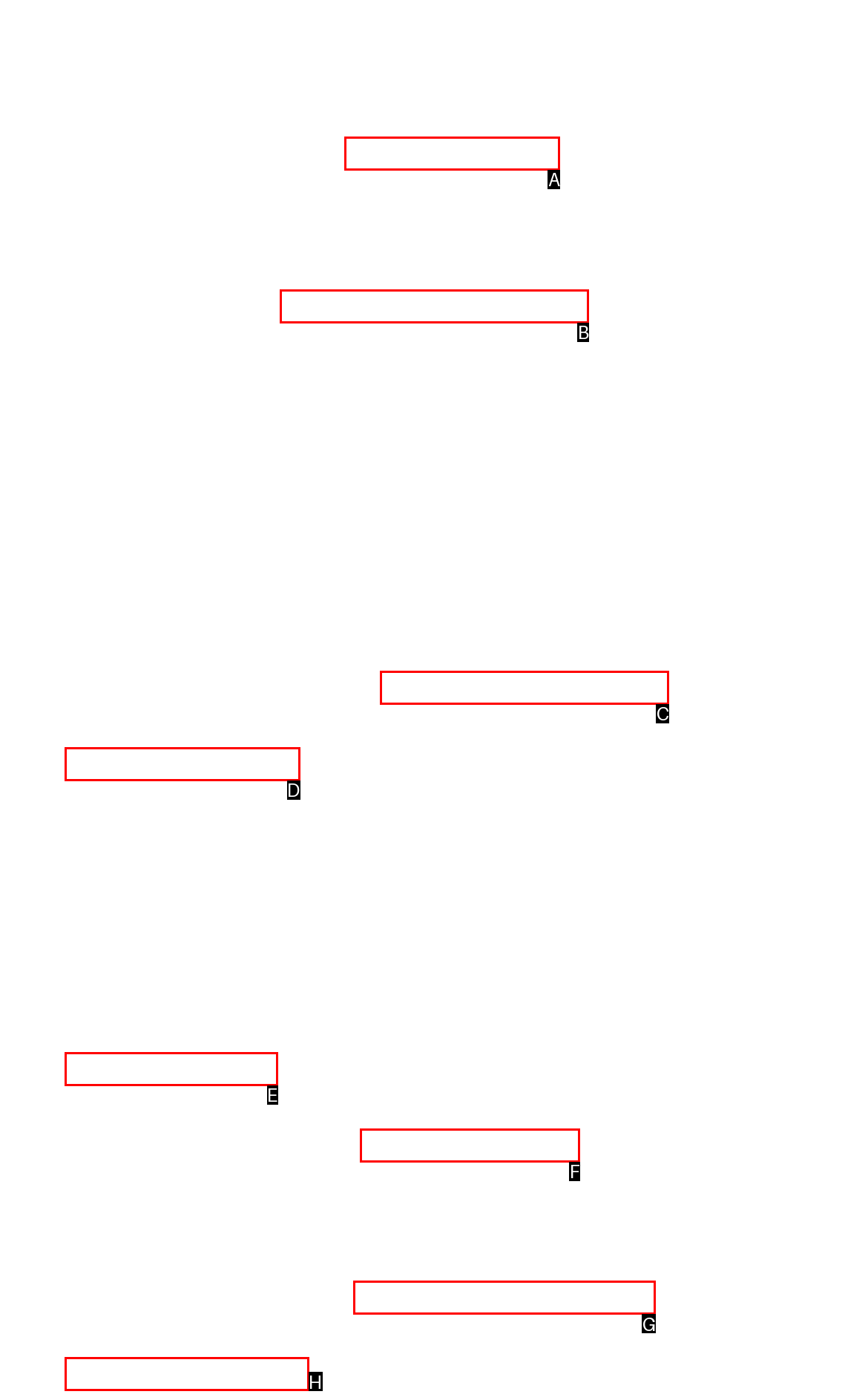From the description: Software Reviews 9, select the HTML element that fits best. Reply with the letter of the appropriate option.

G